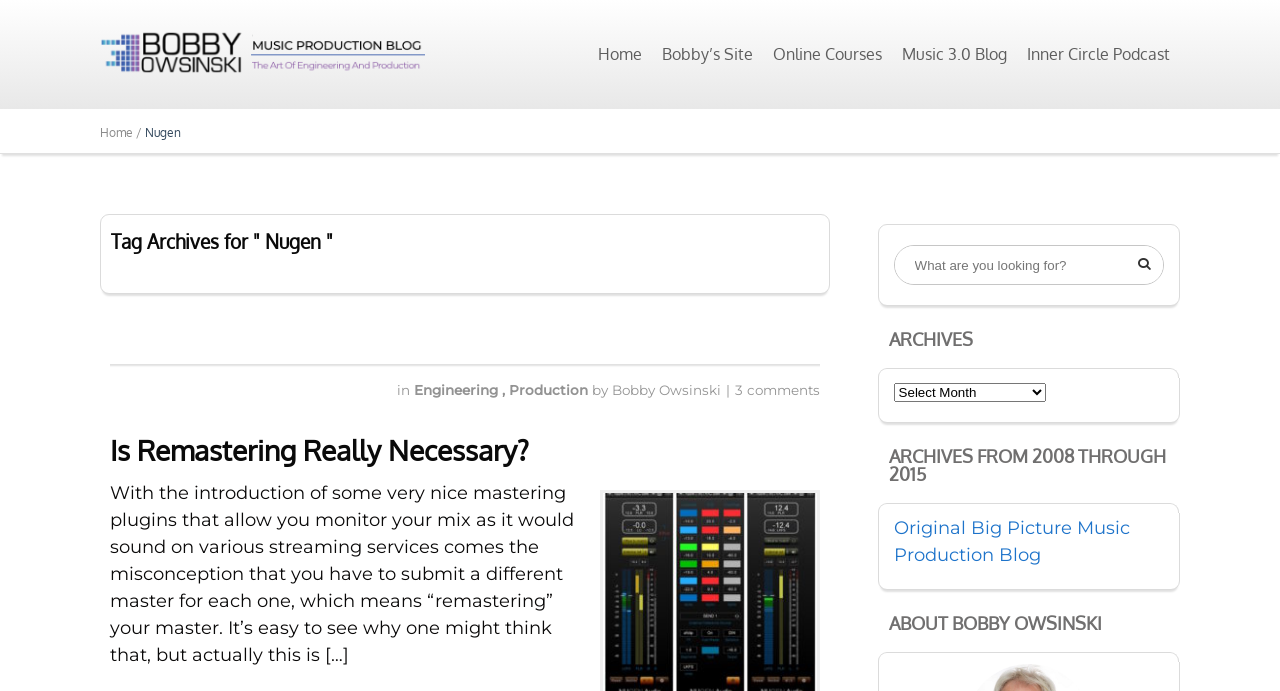Can you specify the bounding box coordinates for the region that should be clicked to fulfill this instruction: "Search for something".

[0.699, 0.356, 0.909, 0.411]